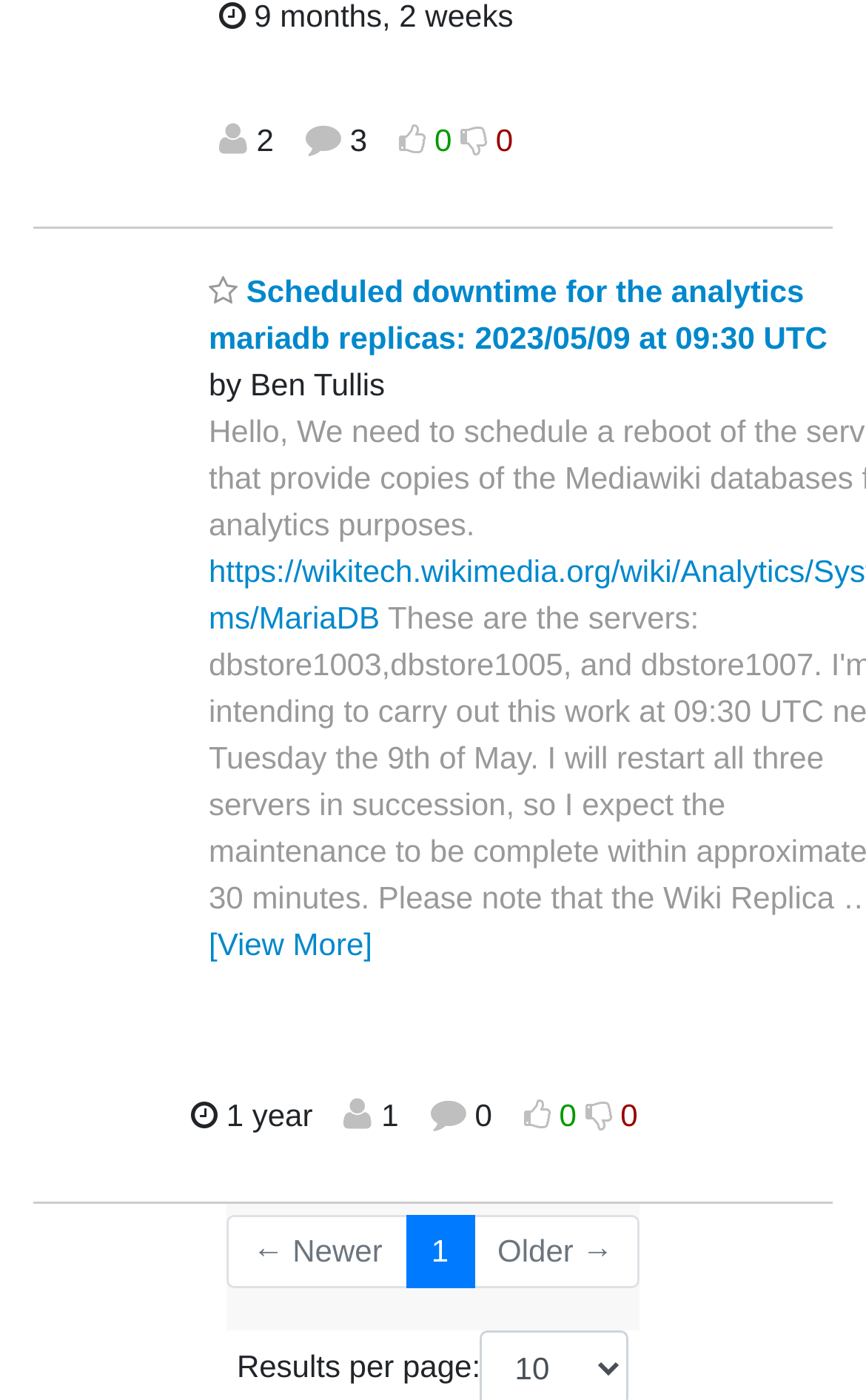Pinpoint the bounding box coordinates of the area that must be clicked to complete this instruction: "Change results per page".

[0.273, 0.964, 0.555, 0.989]